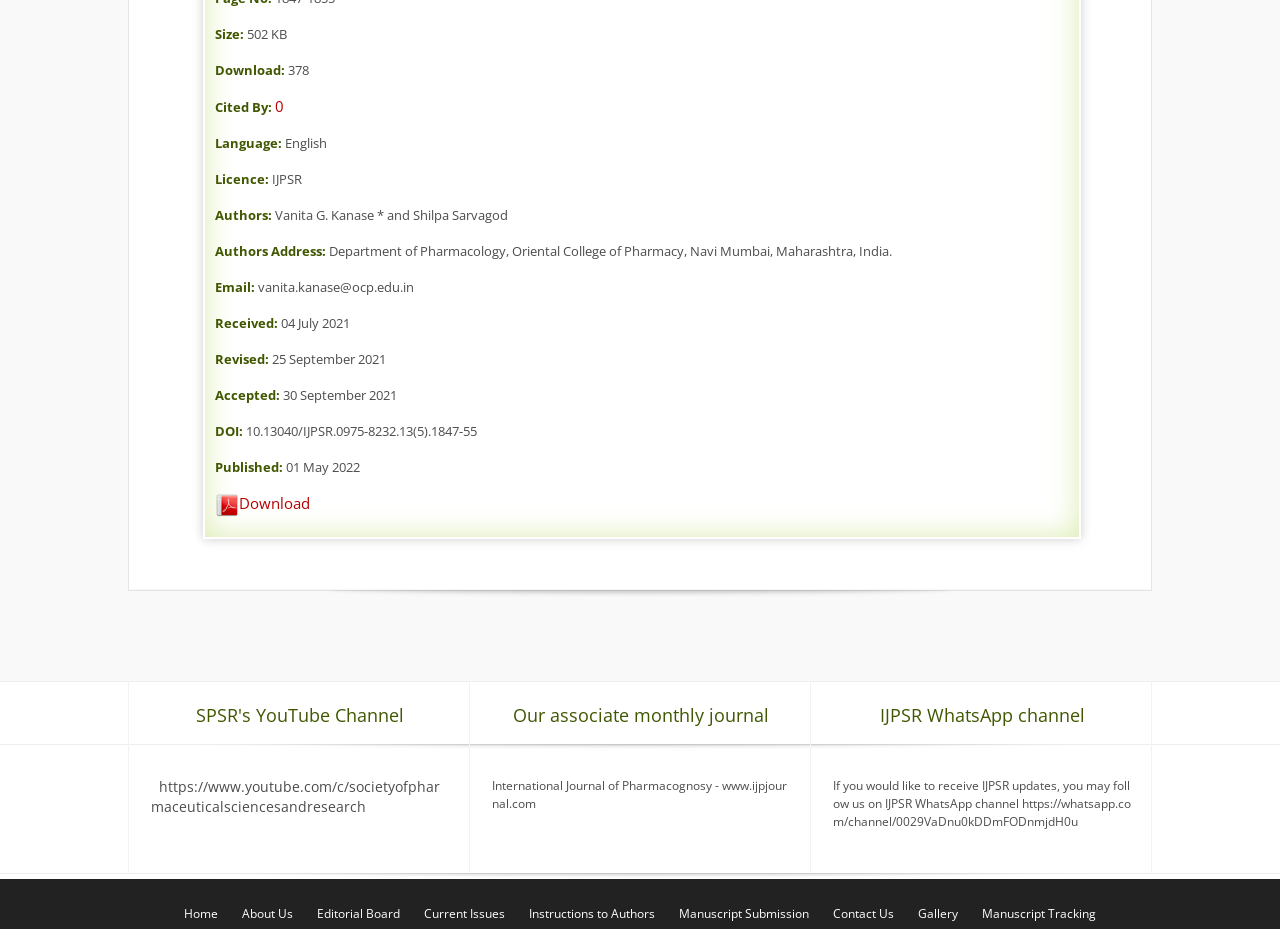Please specify the bounding box coordinates of the area that should be clicked to accomplish the following instruction: "Go to Home page". The coordinates should consist of four float numbers between 0 and 1, i.e., [left, top, right, bottom].

[0.136, 0.975, 0.178, 0.993]